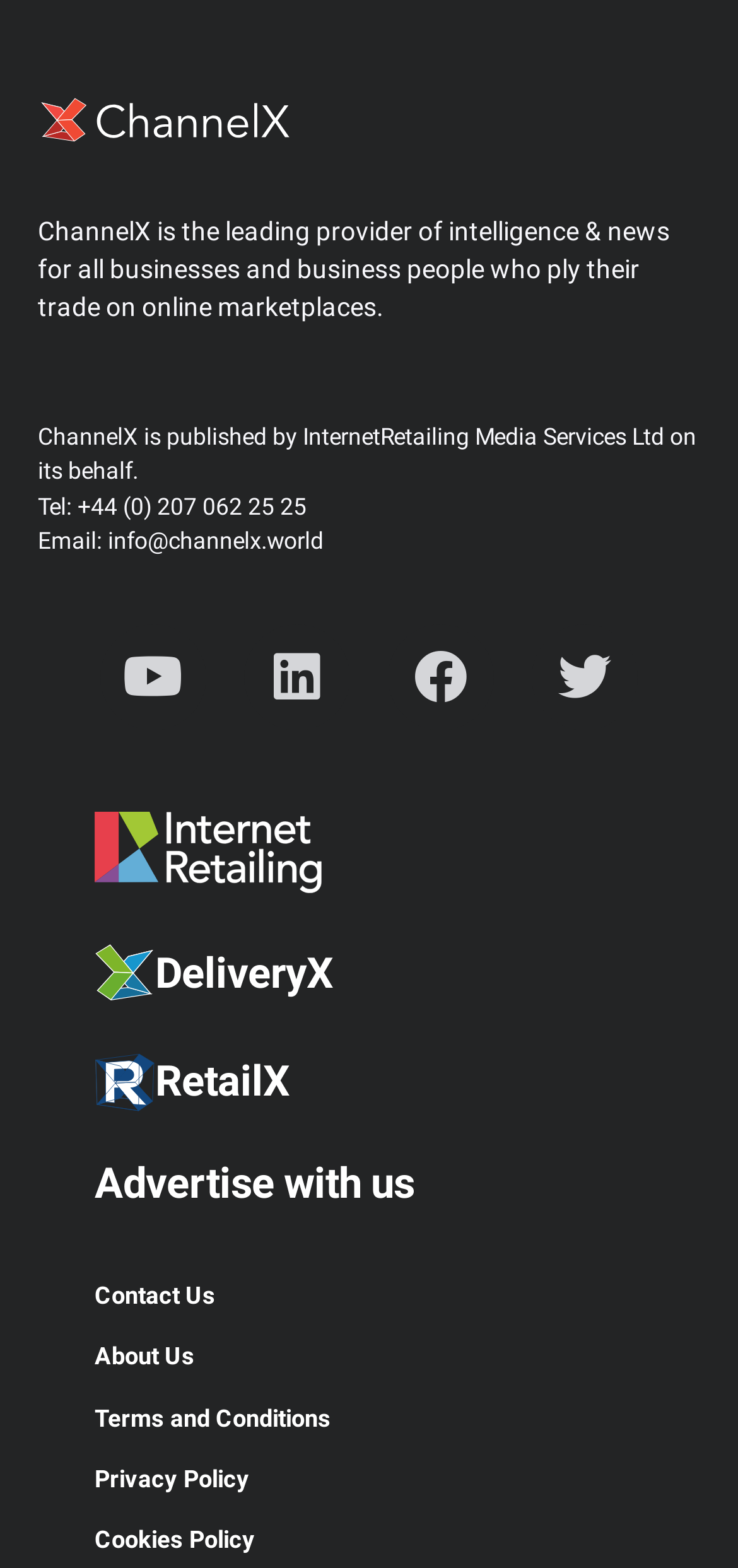From the given element description: "Expand", find the bounding box for the UI element. Provide the coordinates as four float numbers between 0 and 1, in the order [left, top, right, bottom].

None